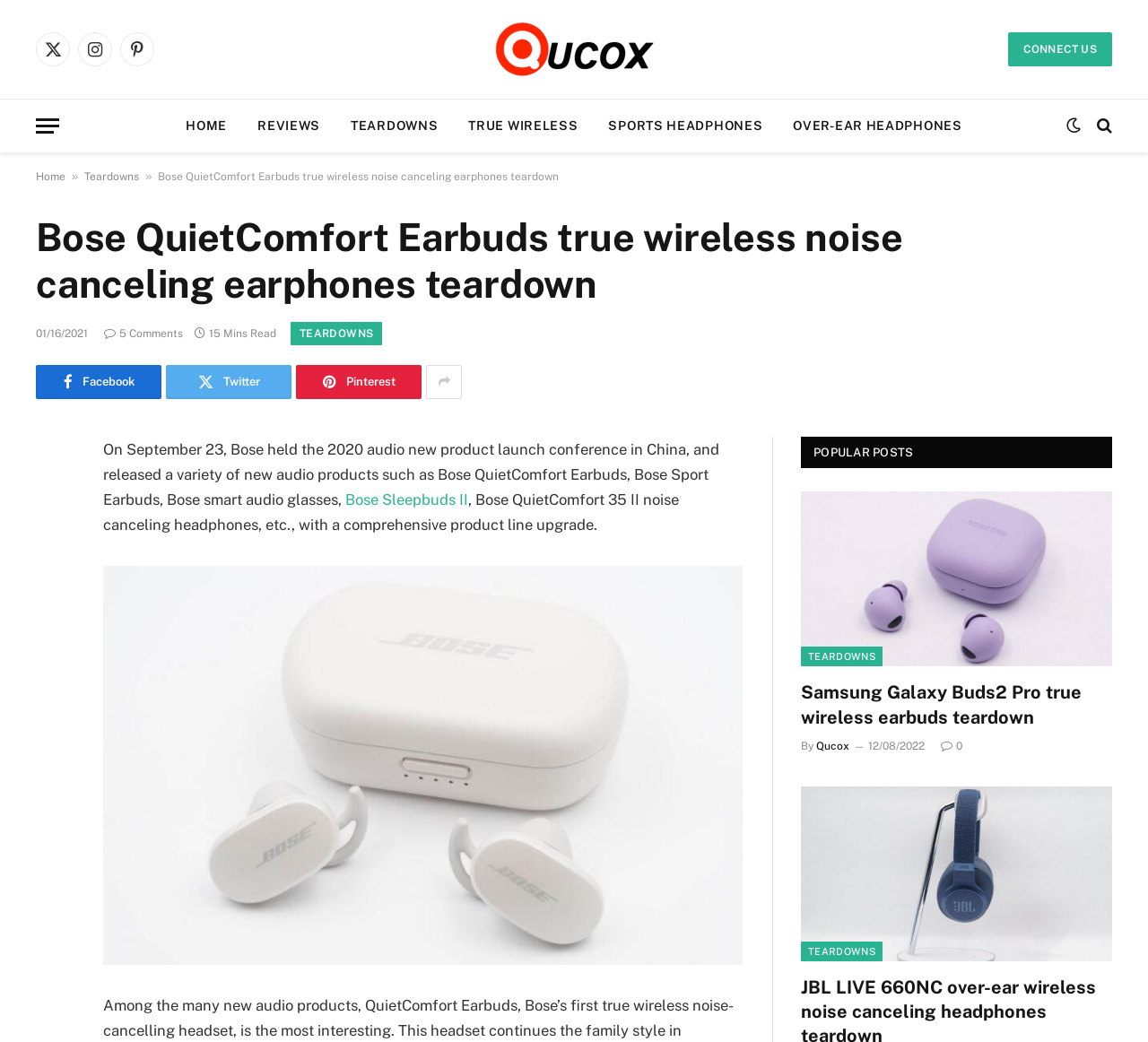Locate the bounding box coordinates of the element you need to click to accomplish the task described by this instruction: "Click on the Twitter icon".

[0.031, 0.031, 0.061, 0.064]